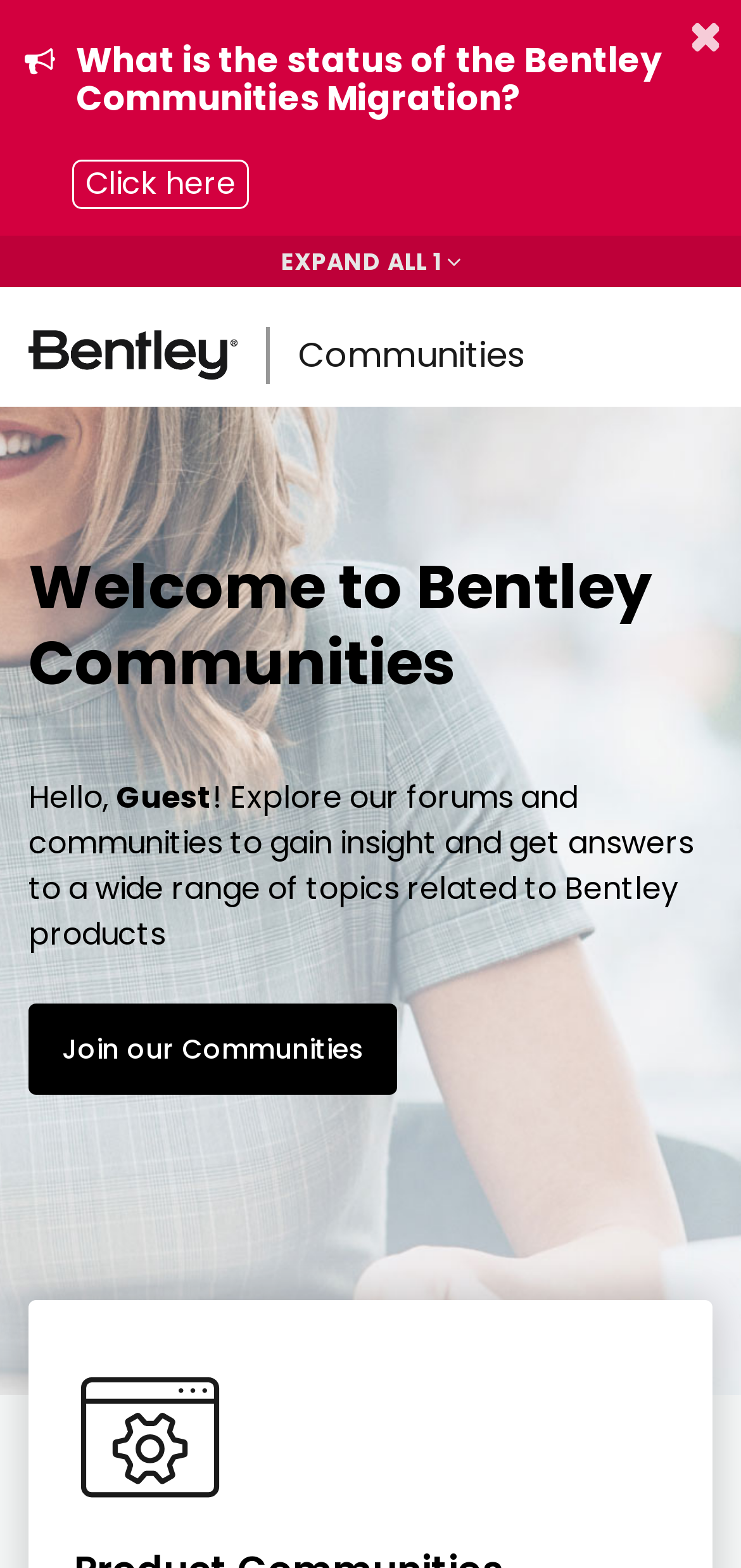Can you find the bounding box coordinates of the area I should click to execute the following instruction: "Go to homepage"?

[0.0, 0.196, 0.359, 0.257]